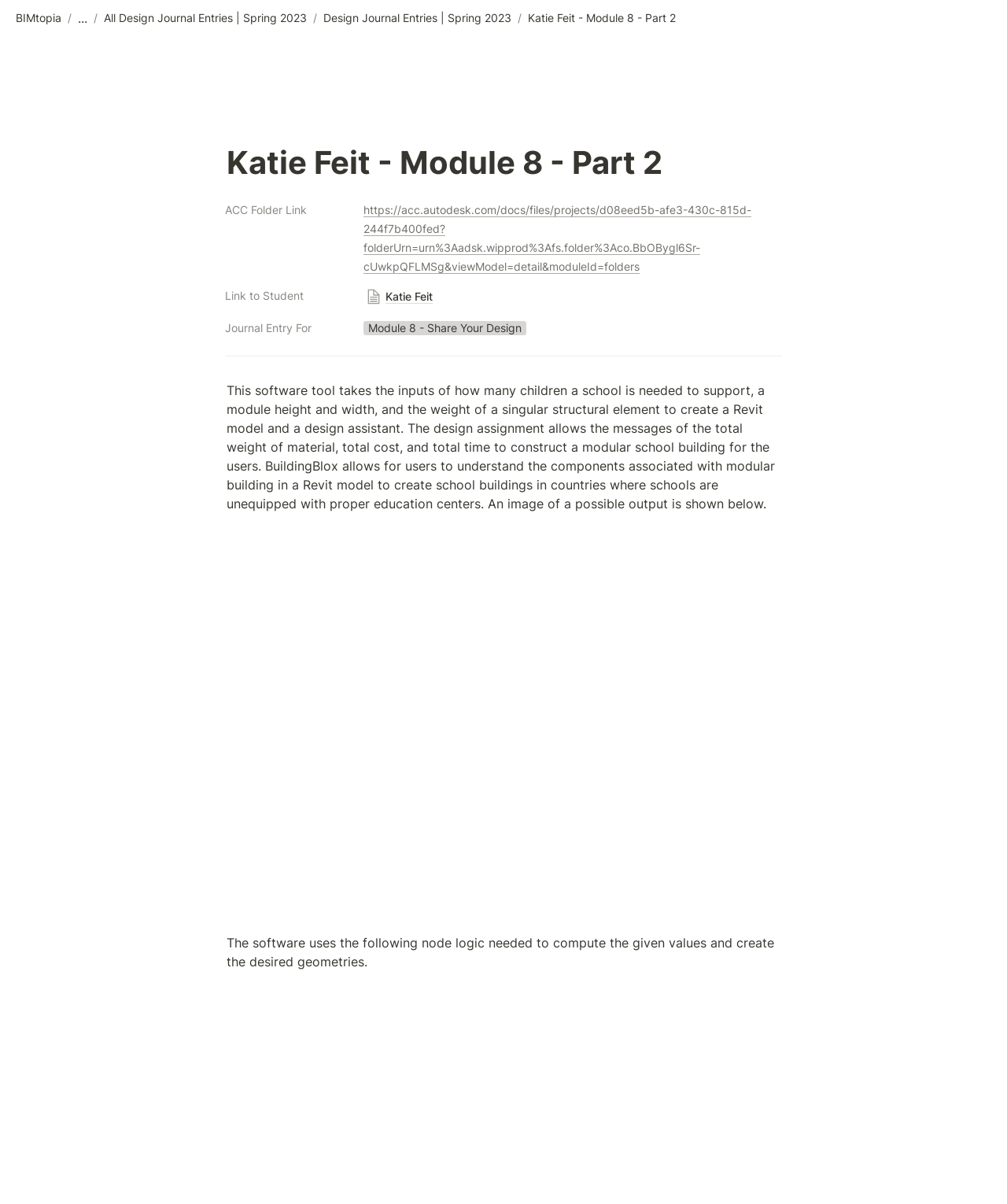Create a detailed description of the webpage's content and layout.

This webpage is about a software tool called BuildingBlox, which creates a Revit model and design assistant for modular school buildings. At the top left, there is a link to "BIMtopia" followed by a forward slash and an ellipsis. To the right, there are three links: "All Design Journal Entries | Spring 2023", "Design Journal Entries | Spring 2023", and "Katie Feit - Module 8 - Part 2", which is also the title of the webpage.

Below the title, there is a heading "Katie Feit - Module 8 - Part 2" with several elements underneath. On the left, there are three static texts: "ACC Folder Link", "Link to Student", and "Journal Entry For". To the right of these texts, there are corresponding links and an image of the student, Katie Feit.

Below these elements, there is a long static text that describes the software tool, including its inputs, outputs, and functionality. The text also mentions that an image of a possible output is shown below. Indeed, there is an image below the text, which takes up most of the width of the page.

Further down, there is another static text that explains the node logic used by the software to compute values and create geometries. Below this text, there is another image that likely illustrates the node logic.

Overall, the webpage appears to be a design journal entry for a software tool that creates modular school buildings, with descriptions, images, and links to related resources.